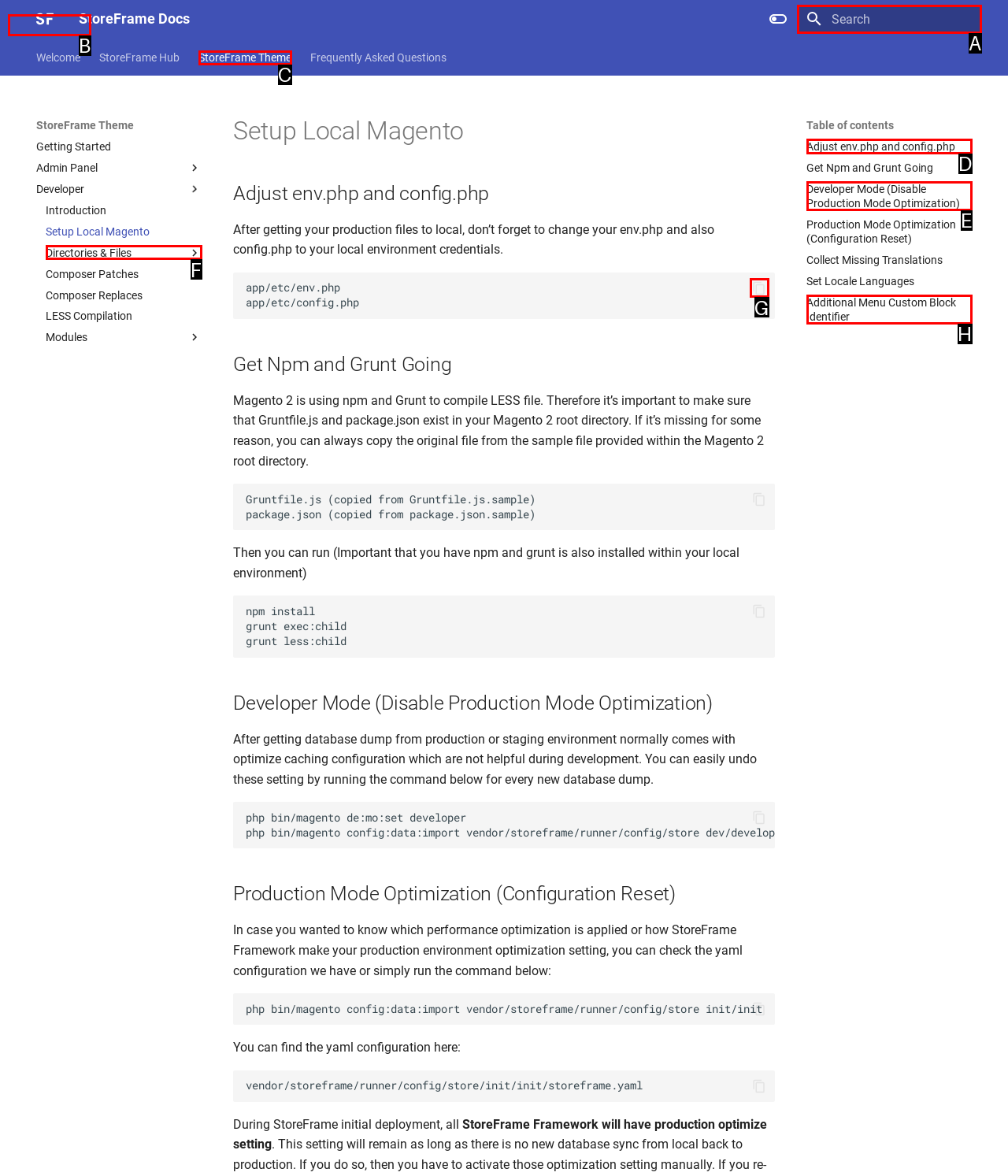Determine which option matches the description: aria-label="Search" name="query" placeholder="Search". Answer using the letter of the option.

A